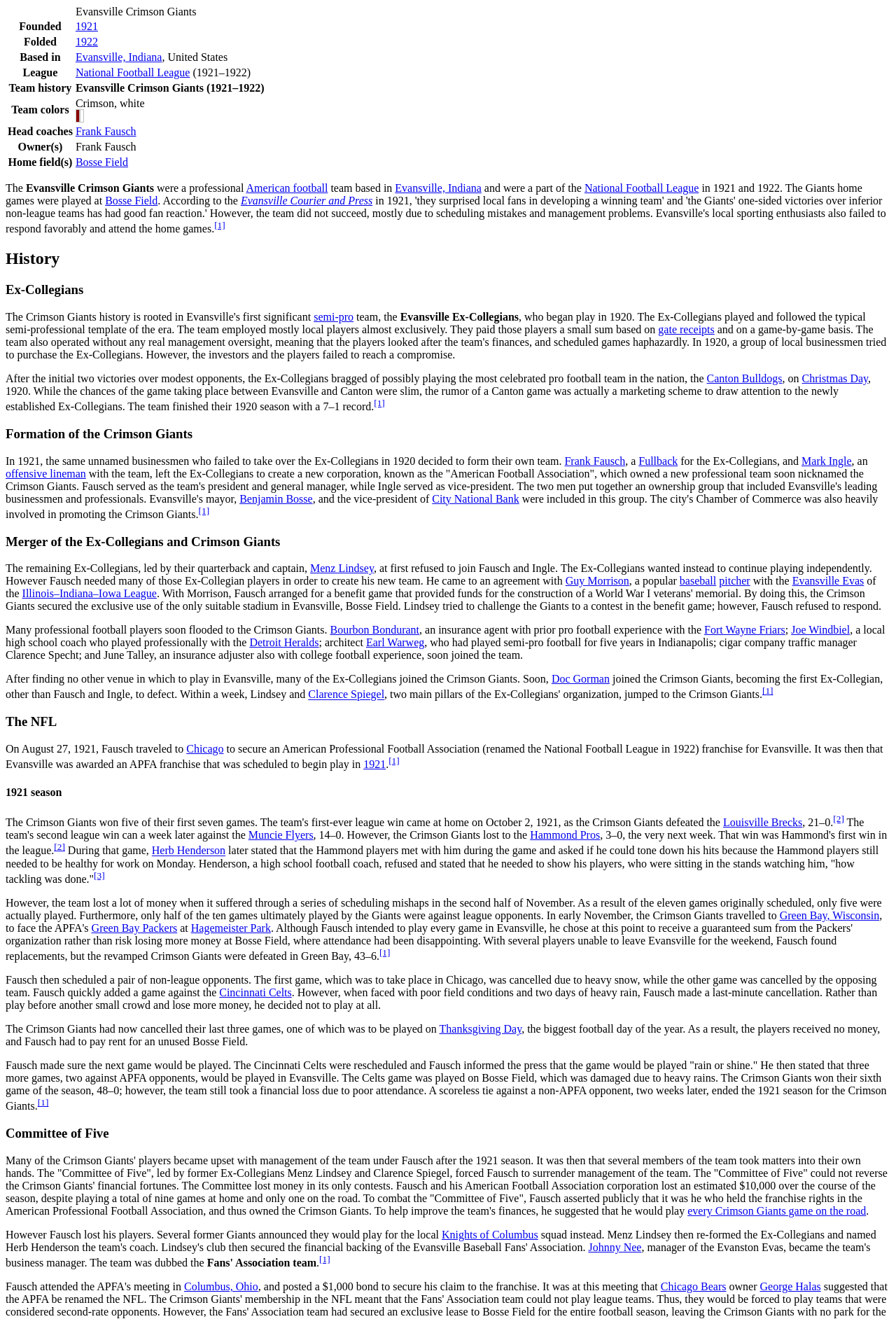Determine the bounding box for the HTML element described here: "National Football League". The coordinates should be given as [left, top, right, bottom] with each number being a float between 0 and 1.

[0.084, 0.05, 0.212, 0.059]